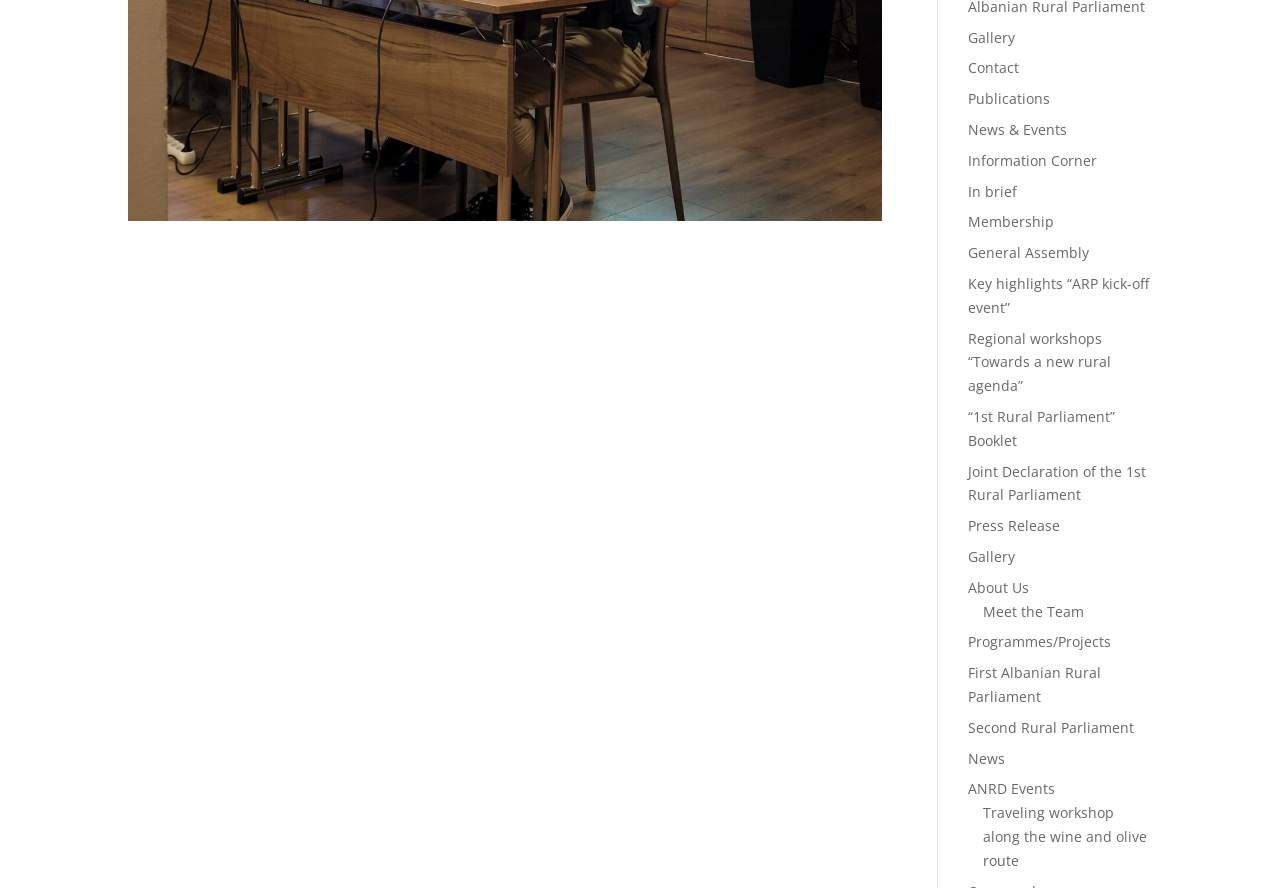Determine the bounding box coordinates for the UI element described. Format the coordinates as (top-left x, top-left y, bottom-right x, bottom-right y) and ensure all values are between 0 and 1. Element description: Information Corner

[0.756, 0.17, 0.857, 0.191]